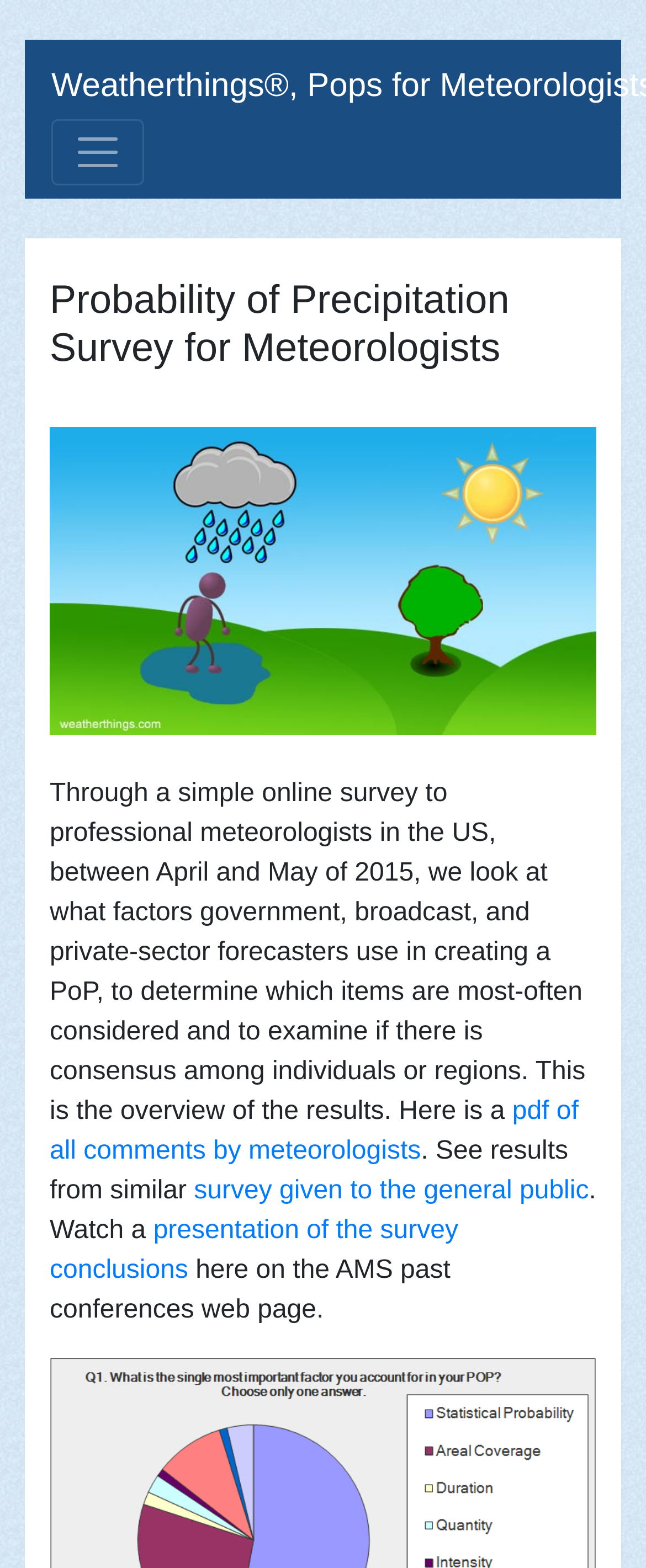Where was a presentation of the survey conclusions given? Look at the image and give a one-word or short phrase answer.

AMS past conferences web page